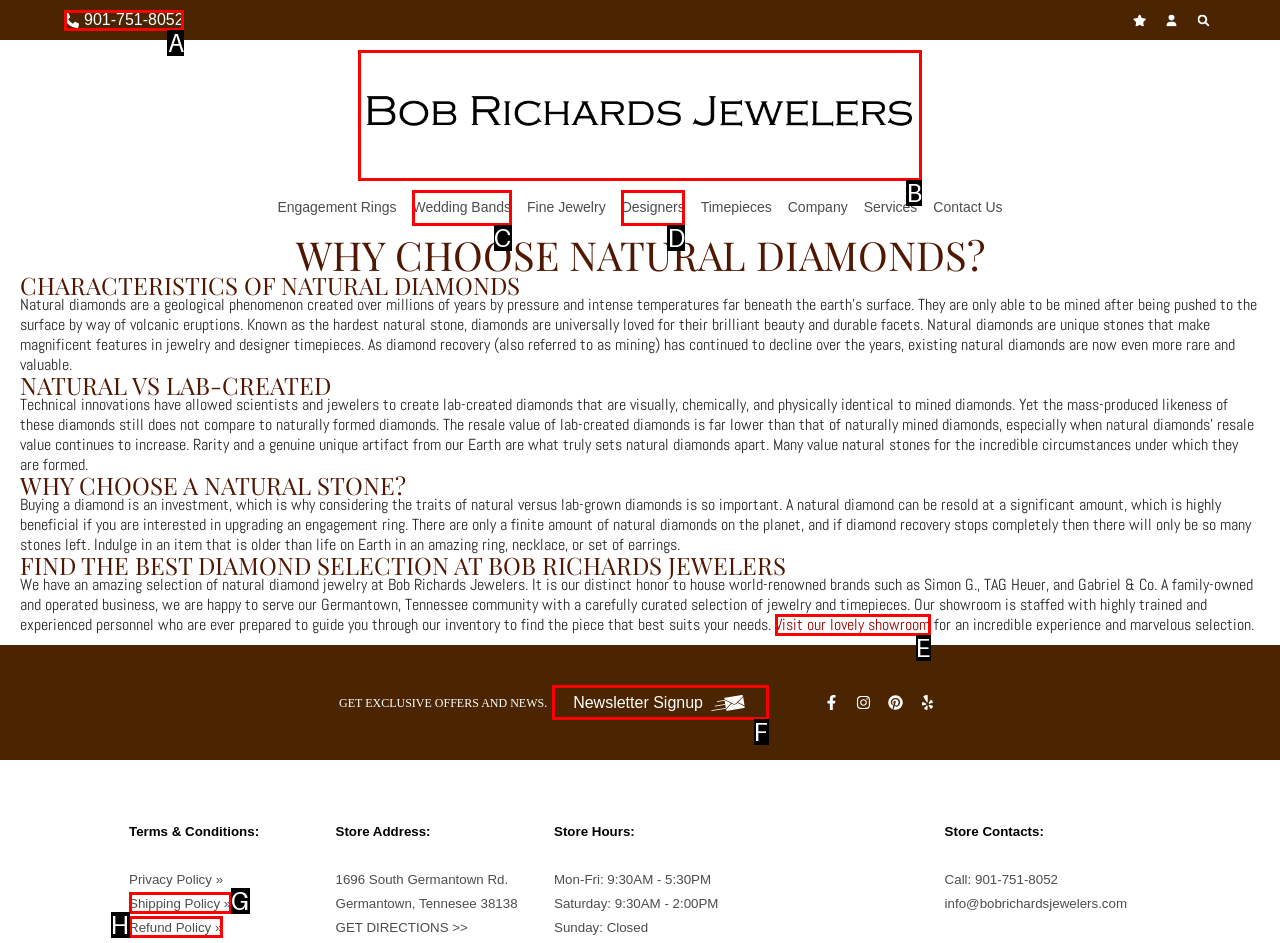Which lettered UI element aligns with this description: Refund Policy »
Provide your answer using the letter from the available choices.

H